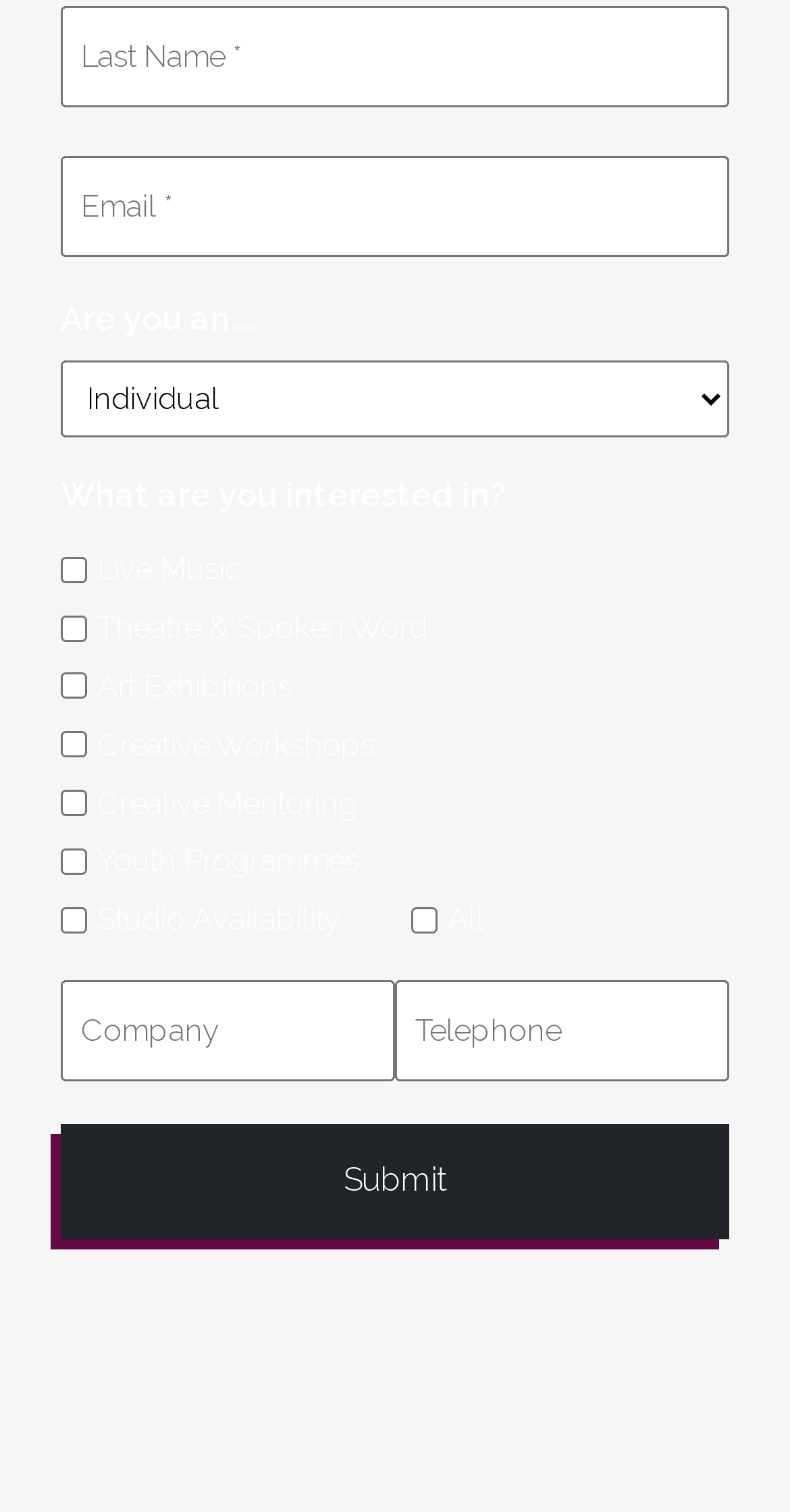Using the provided description name="input_2" placeholder="Email *", find the bounding box coordinates for the UI element. Provide the coordinates in (top-left x, top-left y, bottom-right x, bottom-right y) format, ensuring all values are between 0 and 1.

[0.077, 0.103, 0.923, 0.17]